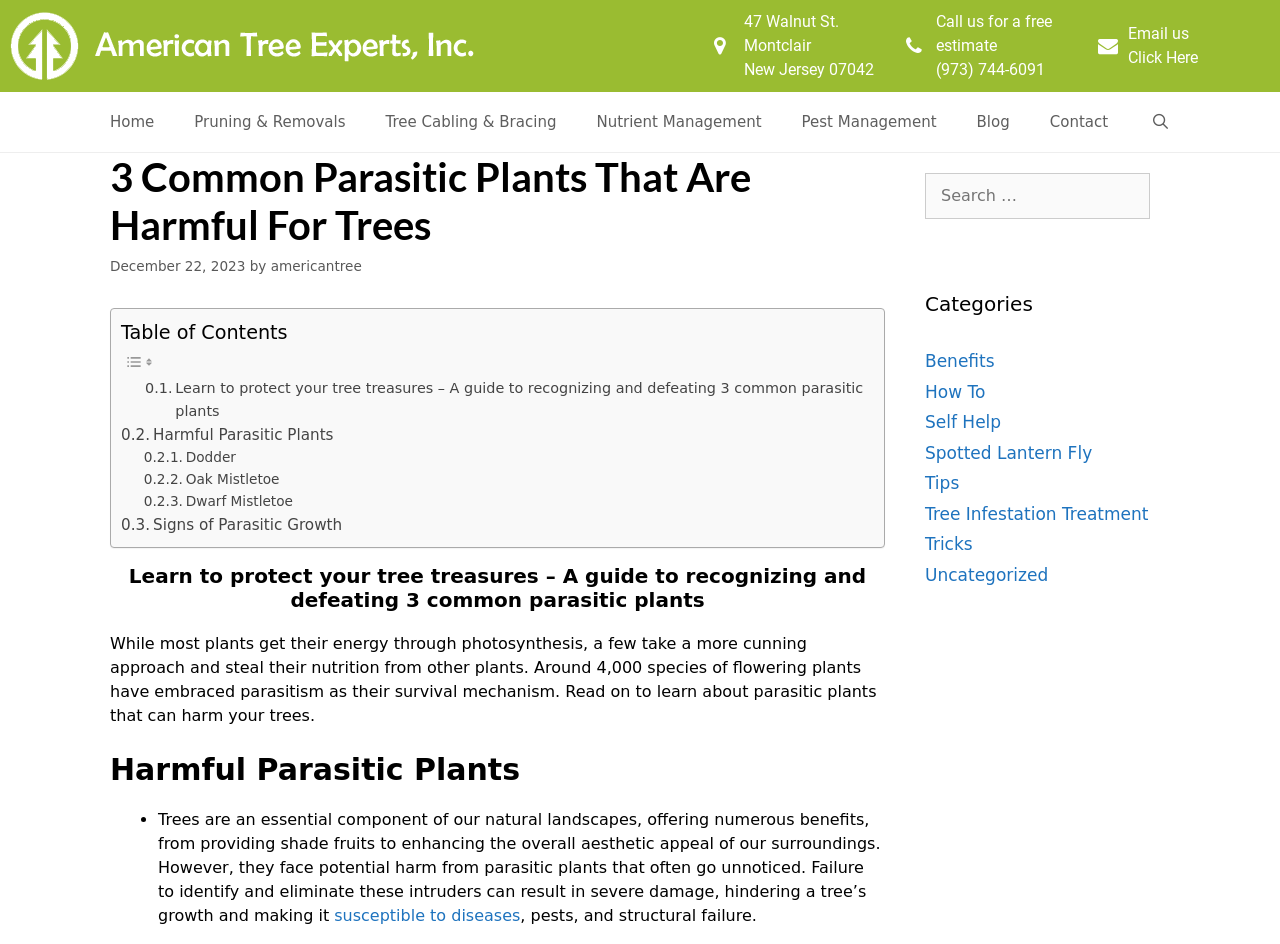What is the topic of the article?
Your answer should be a single word or phrase derived from the screenshot.

Parasitic plants that harm trees